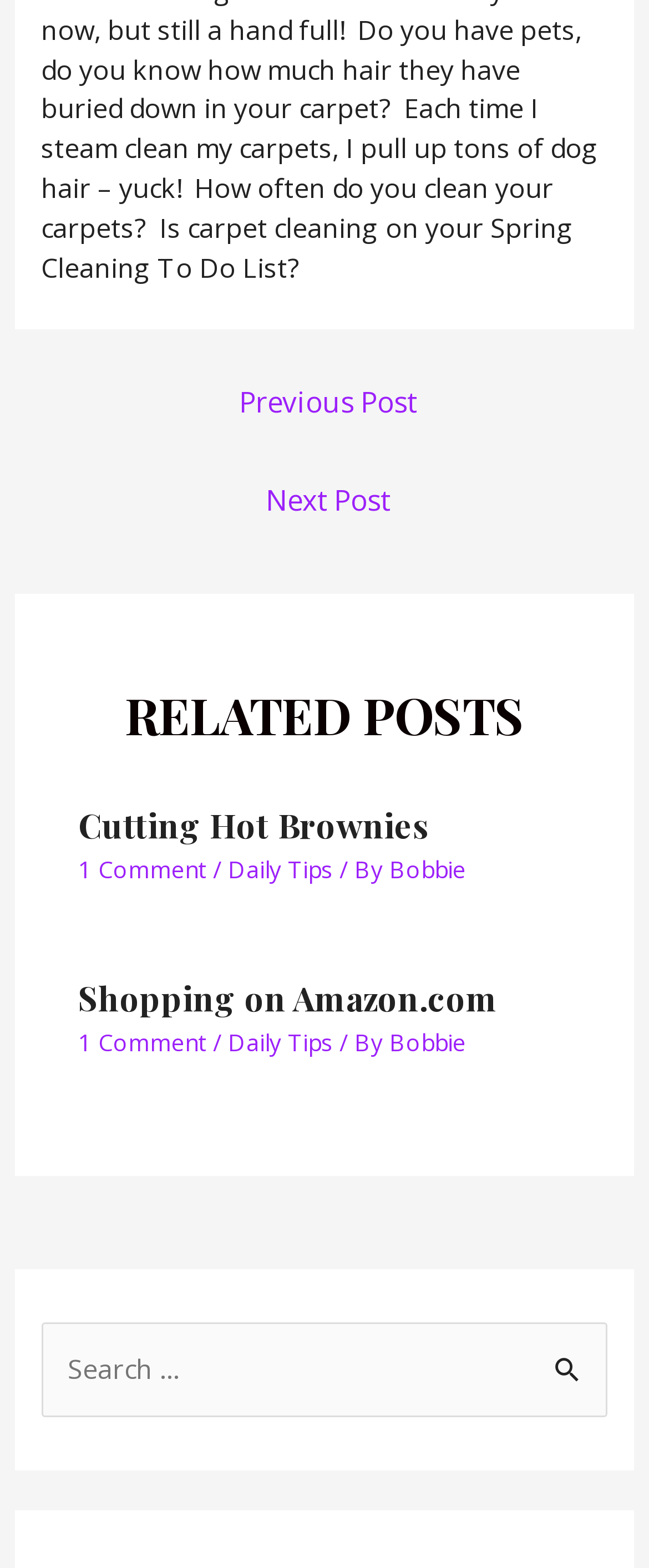Show me the bounding box coordinates of the clickable region to achieve the task as per the instruction: "Read 'Cutting Hot Brownies'".

[0.121, 0.511, 0.662, 0.54]